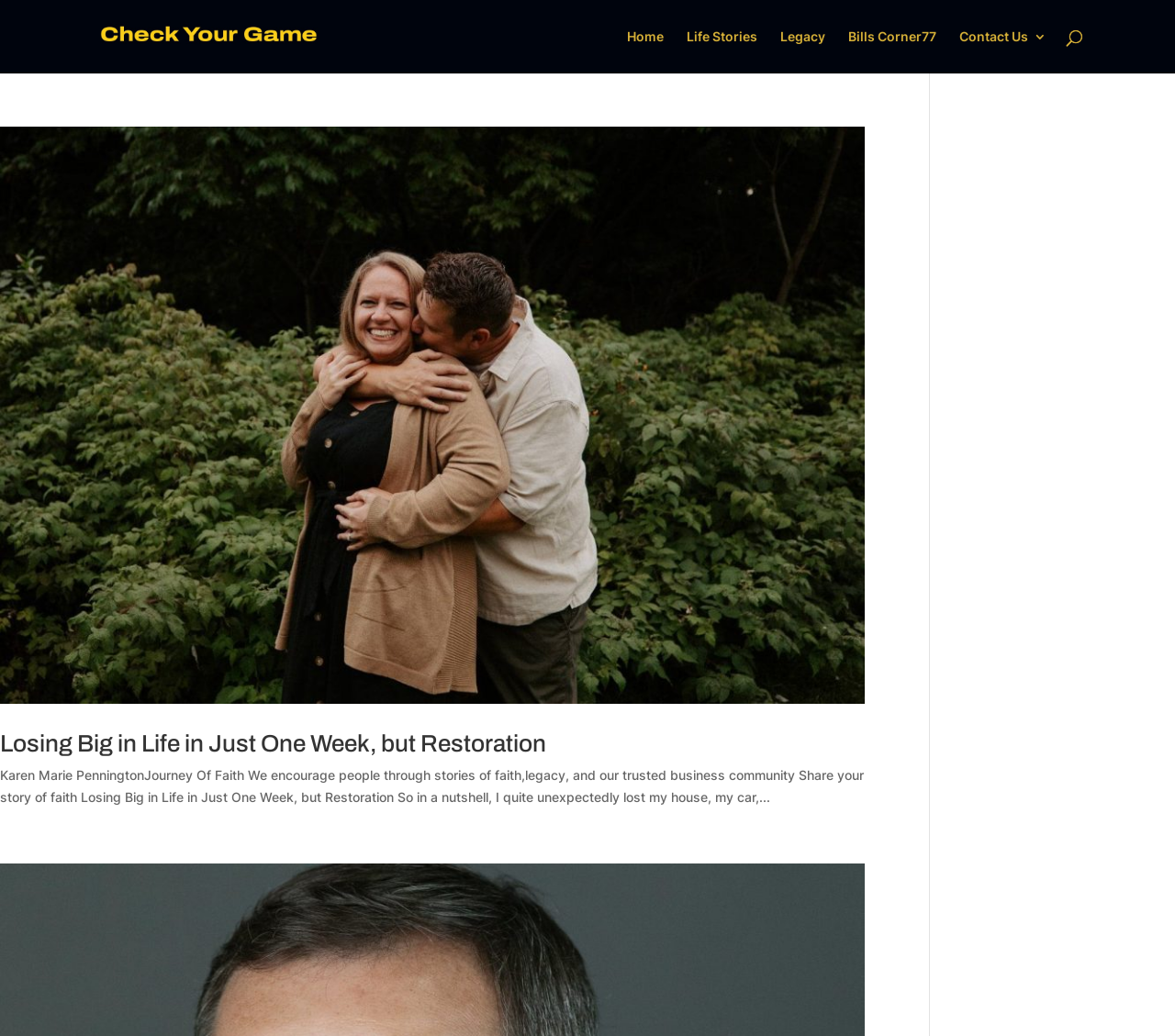Create a detailed summary of the webpage's content and design.

The webpage is about businesses and their various forms, operating within an economic system. At the top left, there is a link "Check Your Game" accompanied by an image with the same name. To the right of this, there are five links: "Home", "Life Stories", "Legacy", "Bills Corner77", and "Contact Us 3", which are aligned horizontally. 

Below these links, there is a search bar that spans the entire width of the page. Underneath the search bar, there is an article section that occupies most of the page. Within this section, there is a link "Losing Big in Life in Just One Week, but Restoration" accompanied by an image with the same name. Below this link, there is a heading with the same title. 

To the right of the heading, there is another link with the same title. Below these elements, there is a block of static text that summarizes a story of faith, legacy, and a trusted business community. The text shares a personal story of losing a house and a car, and encourages people to share their own stories of faith.